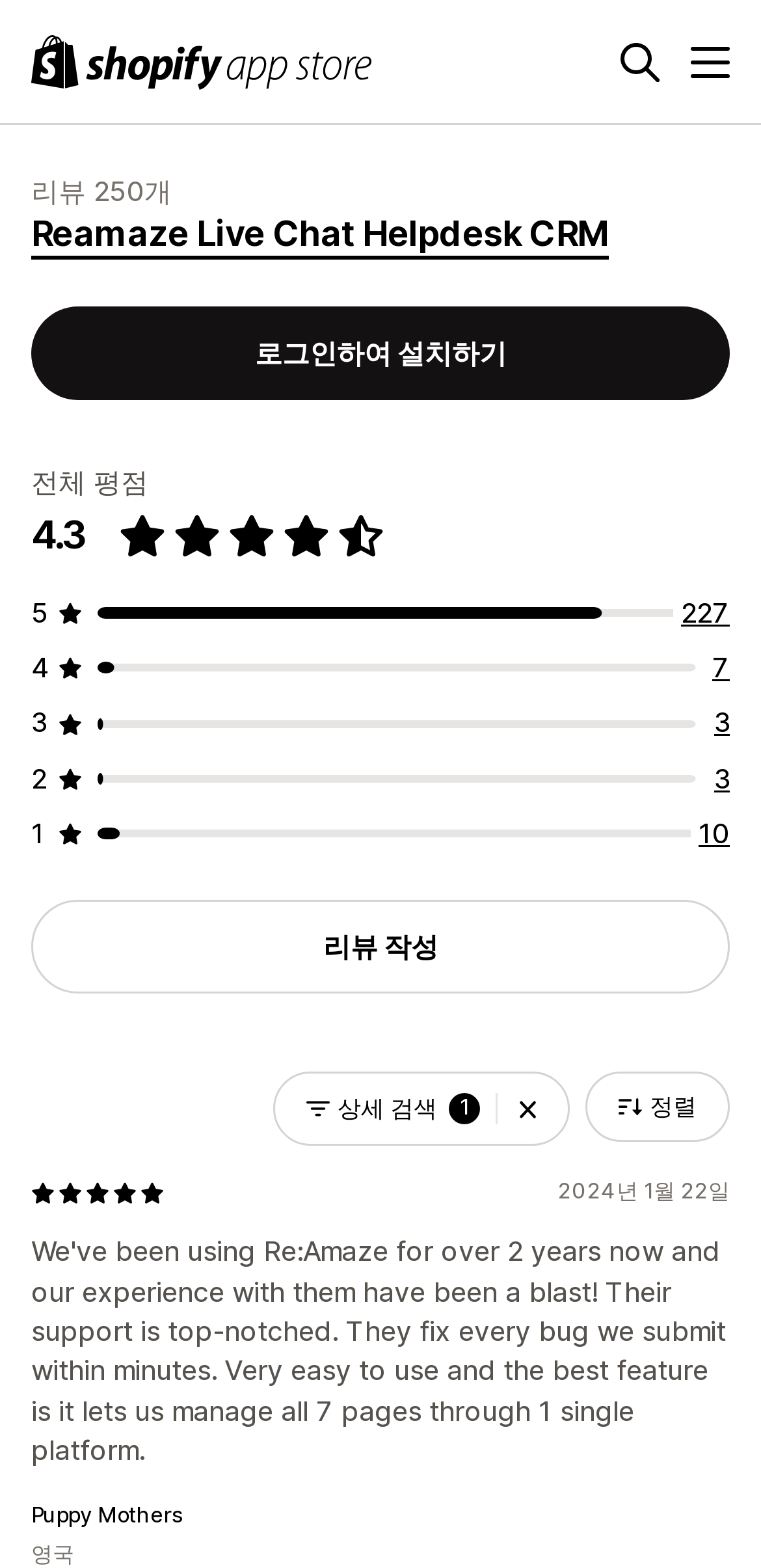Answer the question briefly using a single word or phrase: 
What is the date of the latest review?

2024년 1월 22일